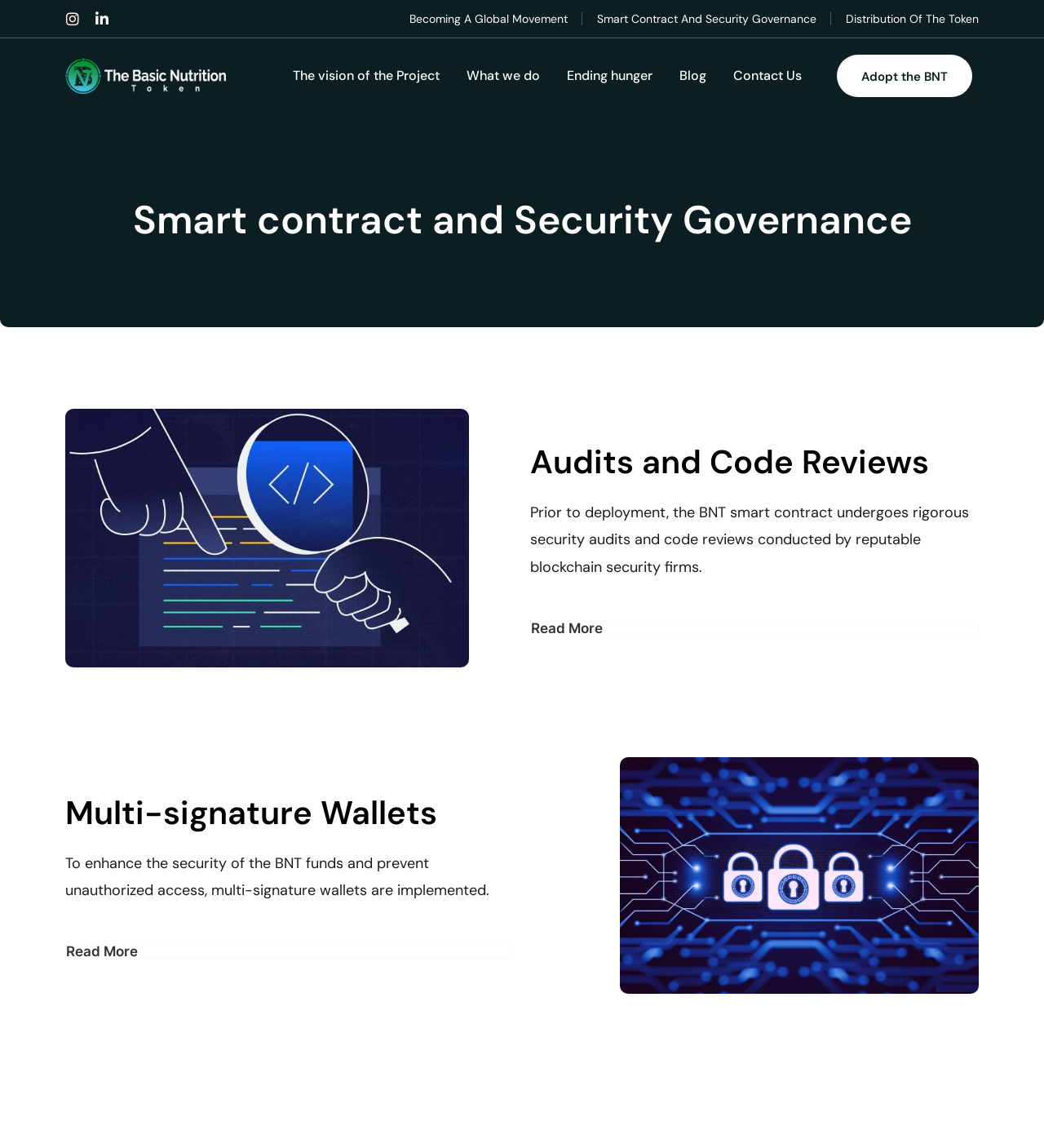Predict the bounding box coordinates of the area that should be clicked to accomplish the following instruction: "Read more about Audits and Code Reviews". The bounding box coordinates should consist of four float numbers between 0 and 1, i.e., [left, top, right, bottom].

[0.508, 0.541, 0.938, 0.554]